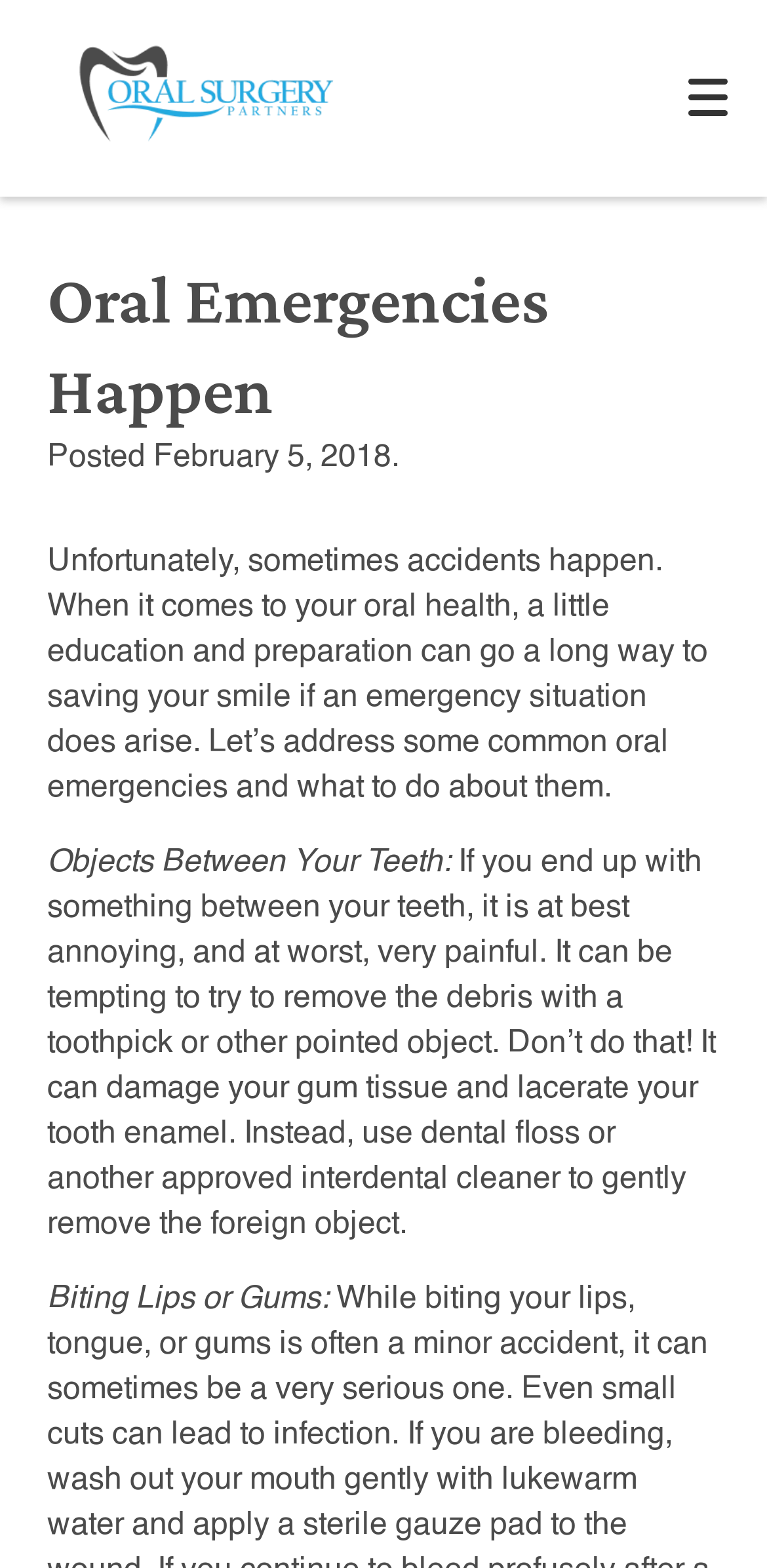Please mark the clickable region by giving the bounding box coordinates needed to complete this instruction: "Leave a review".

[0.041, 0.724, 0.23, 0.799]